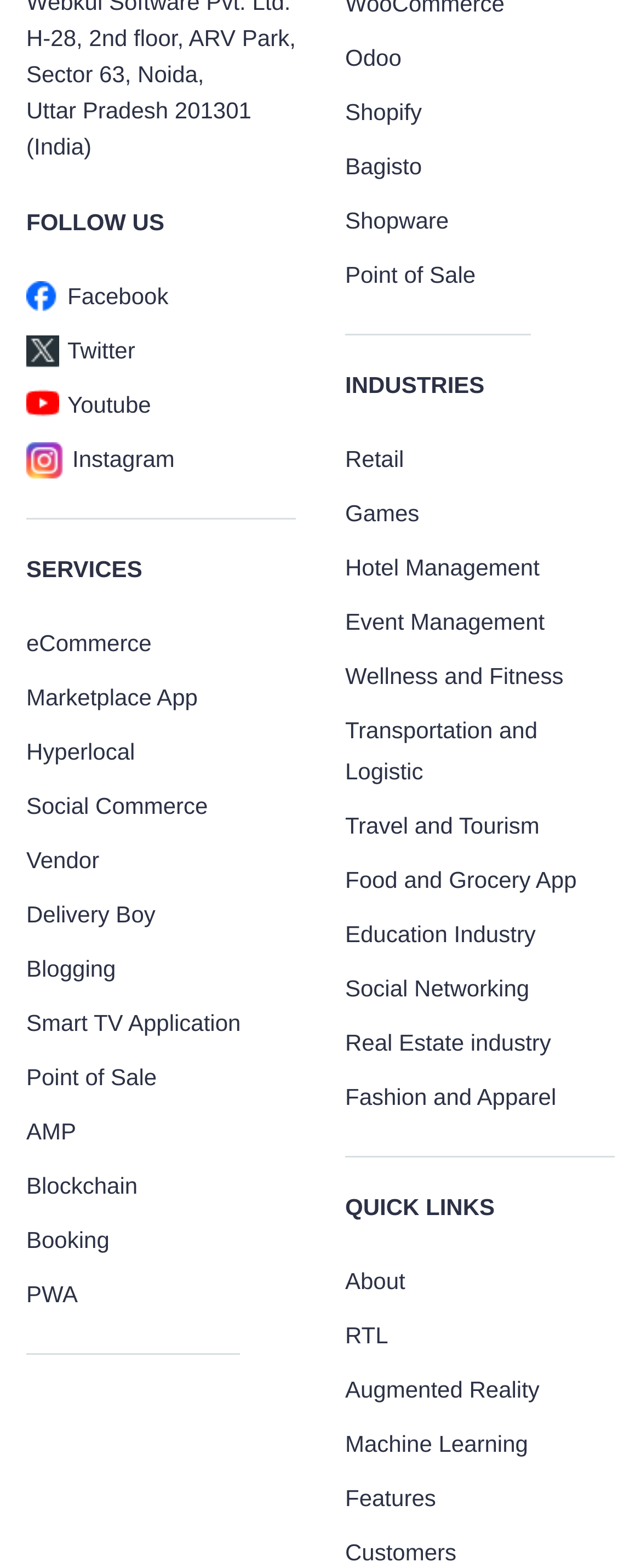Determine the bounding box for the described HTML element: "Delivery Boy". Ensure the coordinates are four float numbers between 0 and 1 in the format [left, top, right, bottom].

[0.041, 0.575, 0.243, 0.592]